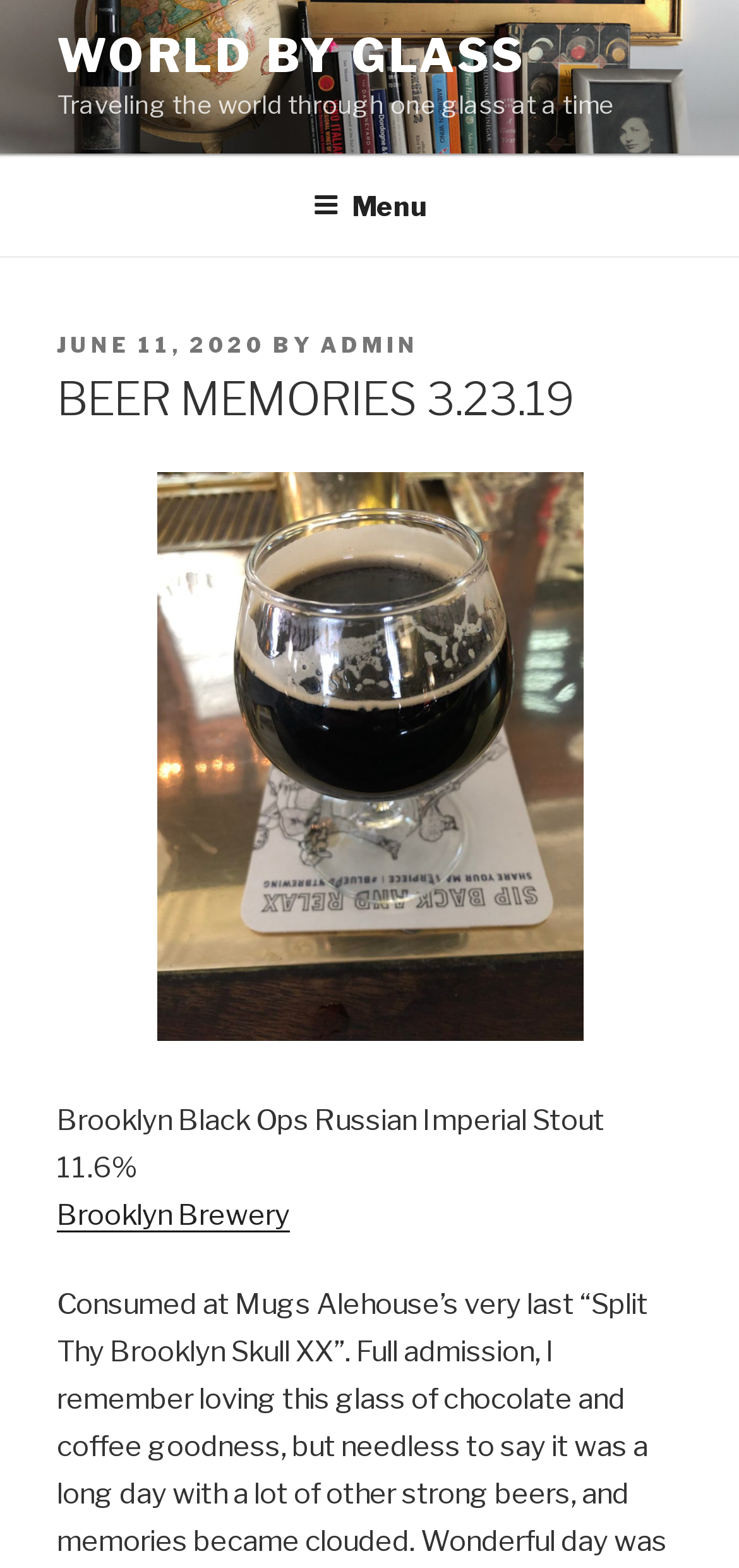Who is the author of the latest article?
Based on the visual, give a brief answer using one word or a short phrase.

ADMIN